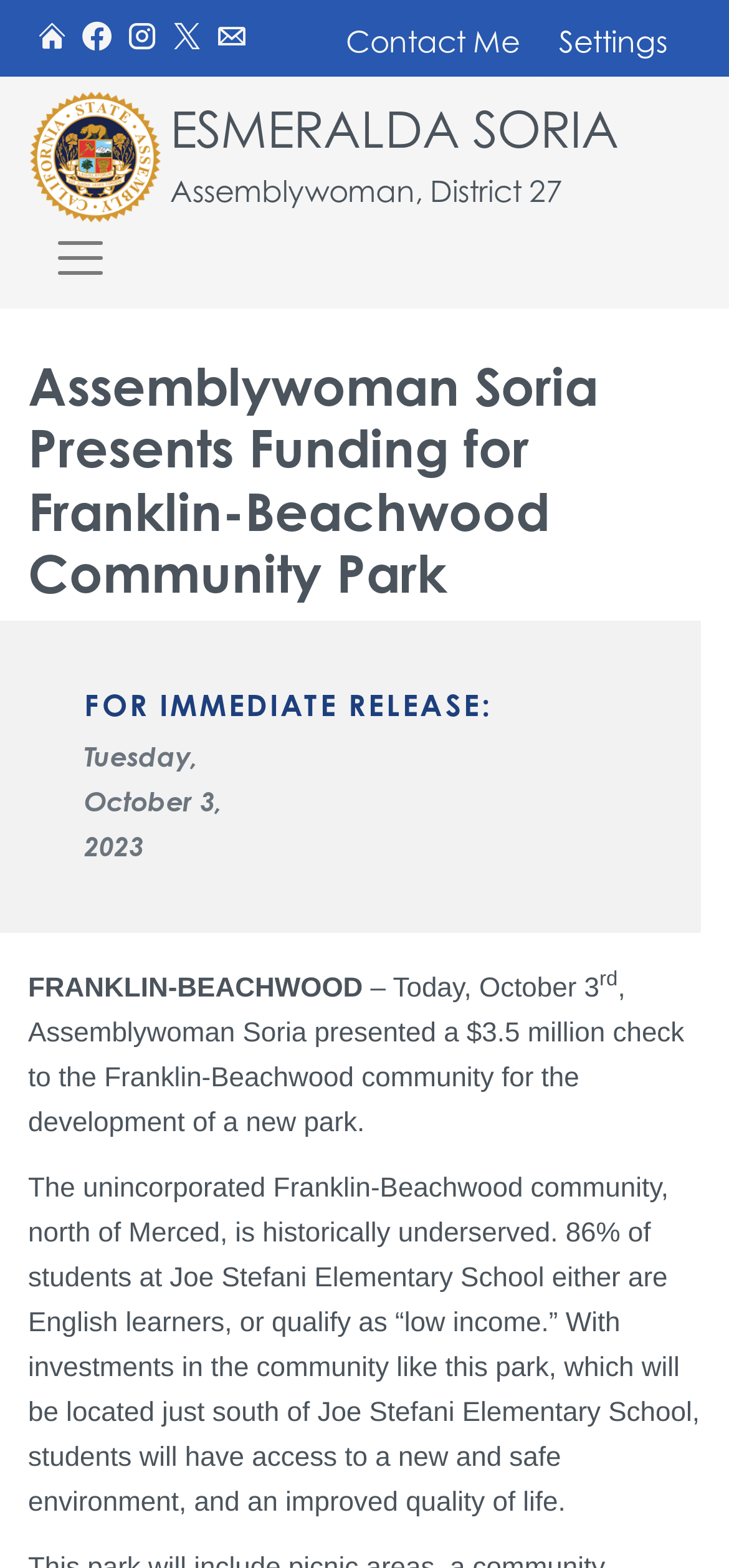Please provide a comprehensive response to the question based on the details in the image: What is the name of the community that will benefit from the new park?

I found the answer by reading the text in the heading element which states 'FRANKLIN-BEACHWOOD – Today, October 3rd, Assemblywoman Soria presented a $3.5 million check to the Franklin-Beachwood community for the development of a new park.'